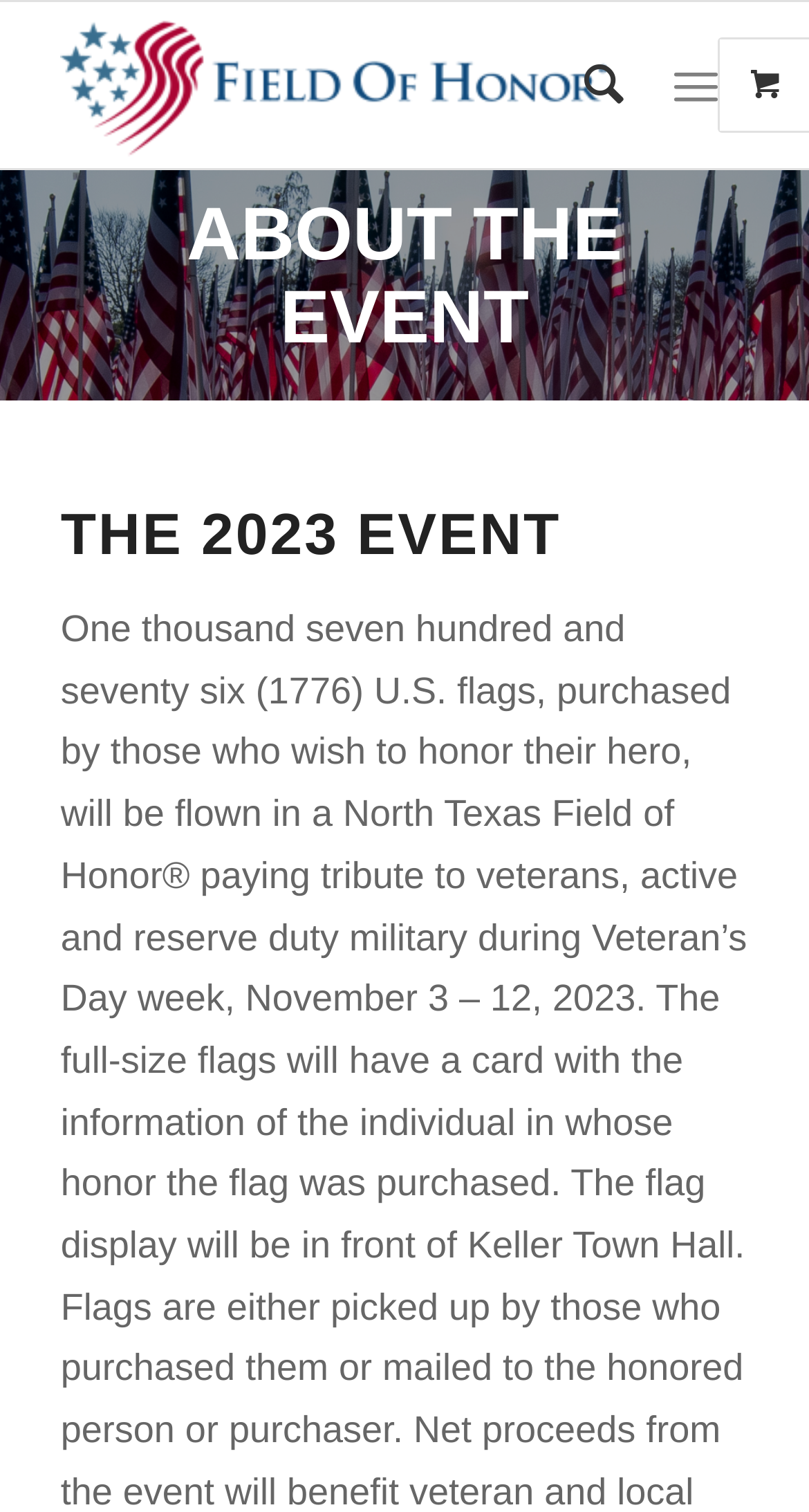What is the text on the top-left image? Look at the image and give a one-word or short phrase answer.

North Texas Field of Honor